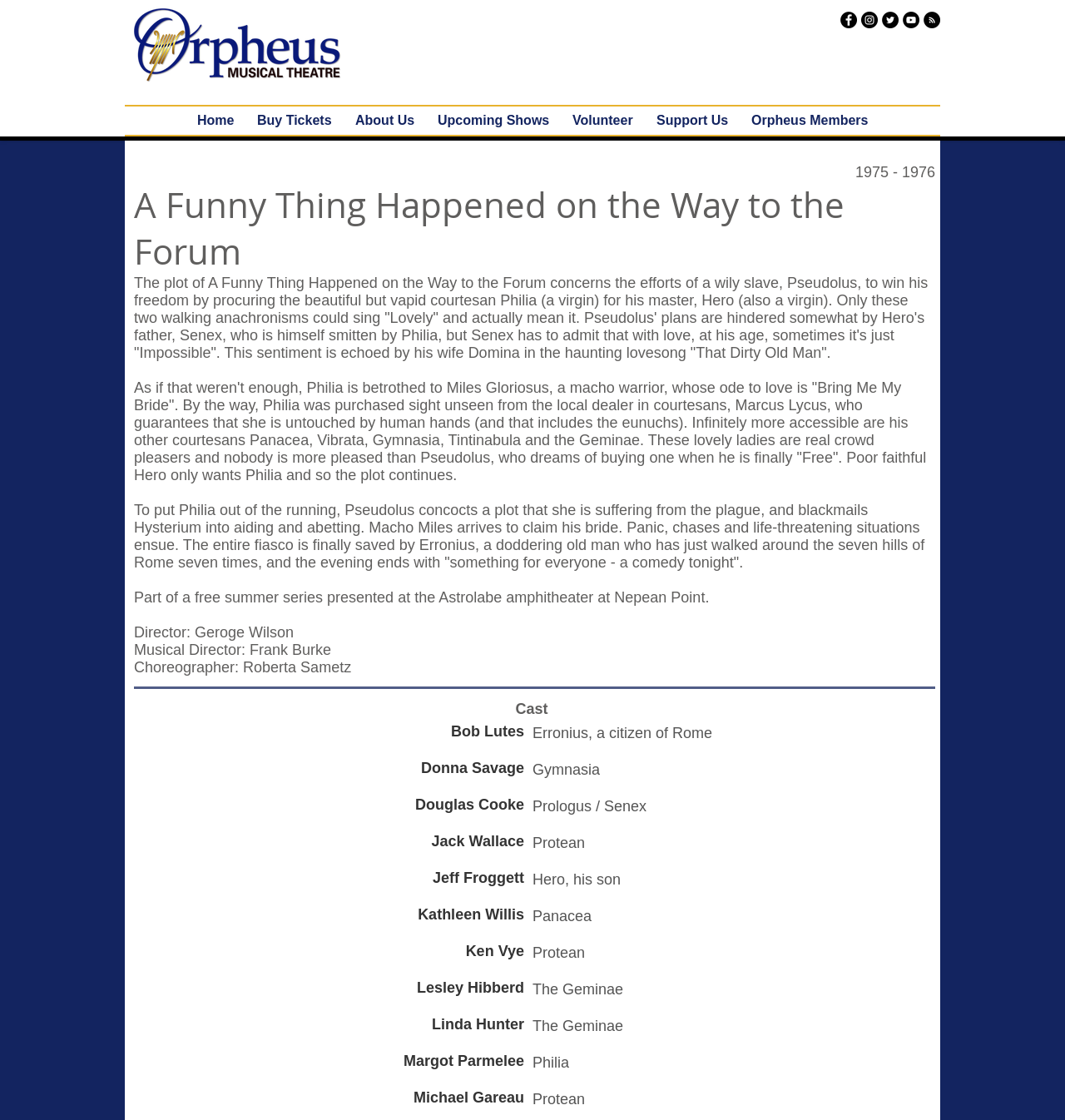Reply to the question with a brief word or phrase: How many courtesans are mentioned in the play?

6